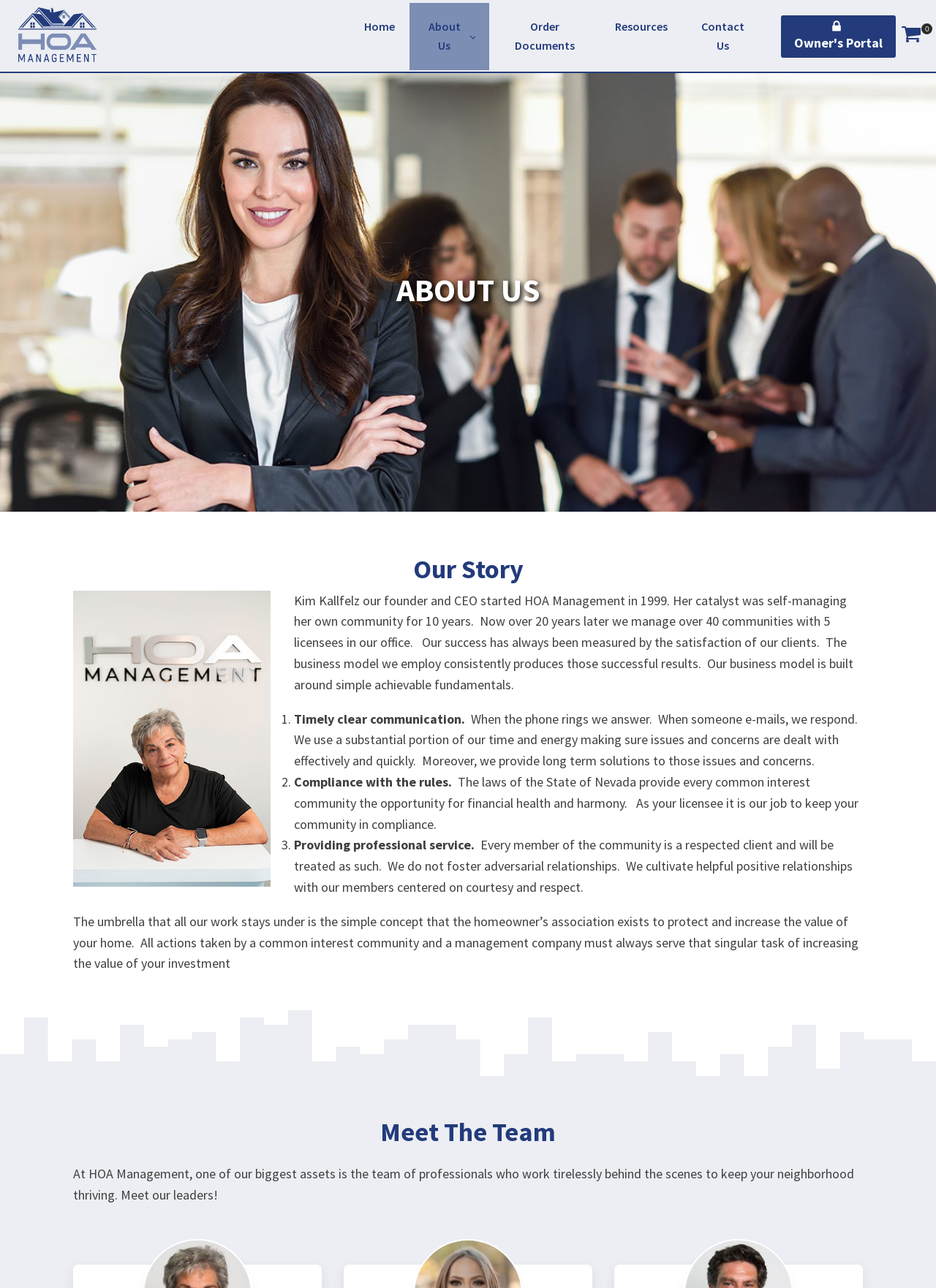Predict the bounding box of the UI element based on the description: "0". The coordinates should be four float numbers between 0 and 1, formatted as [left, top, right, bottom].

[0.962, 0.018, 0.984, 0.038]